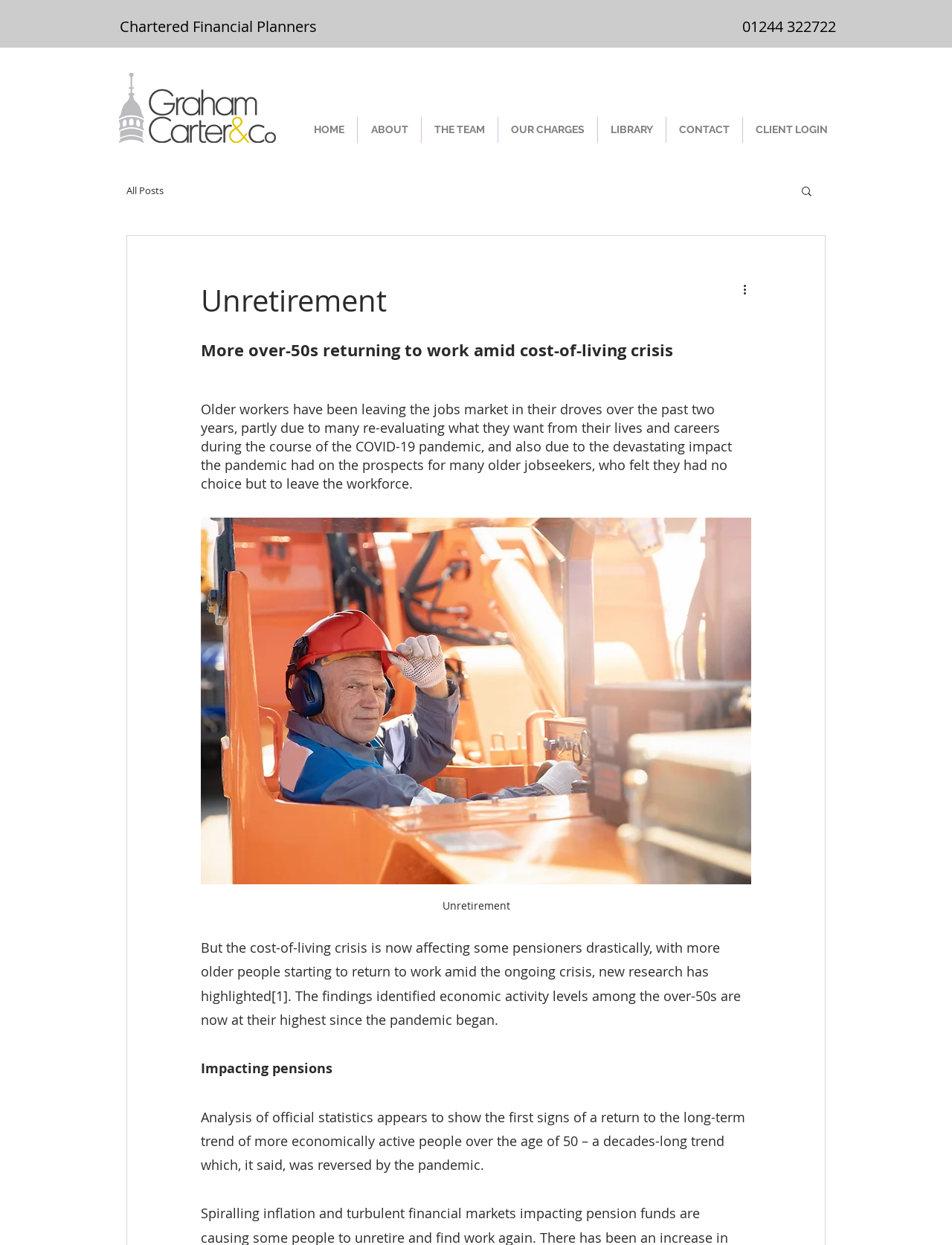Determine the bounding box coordinates of the clickable area required to perform the following instruction: "Click the 'CLIENT LOGIN' link". The coordinates should be represented as four float numbers between 0 and 1: [left, top, right, bottom].

[0.78, 0.094, 0.883, 0.115]